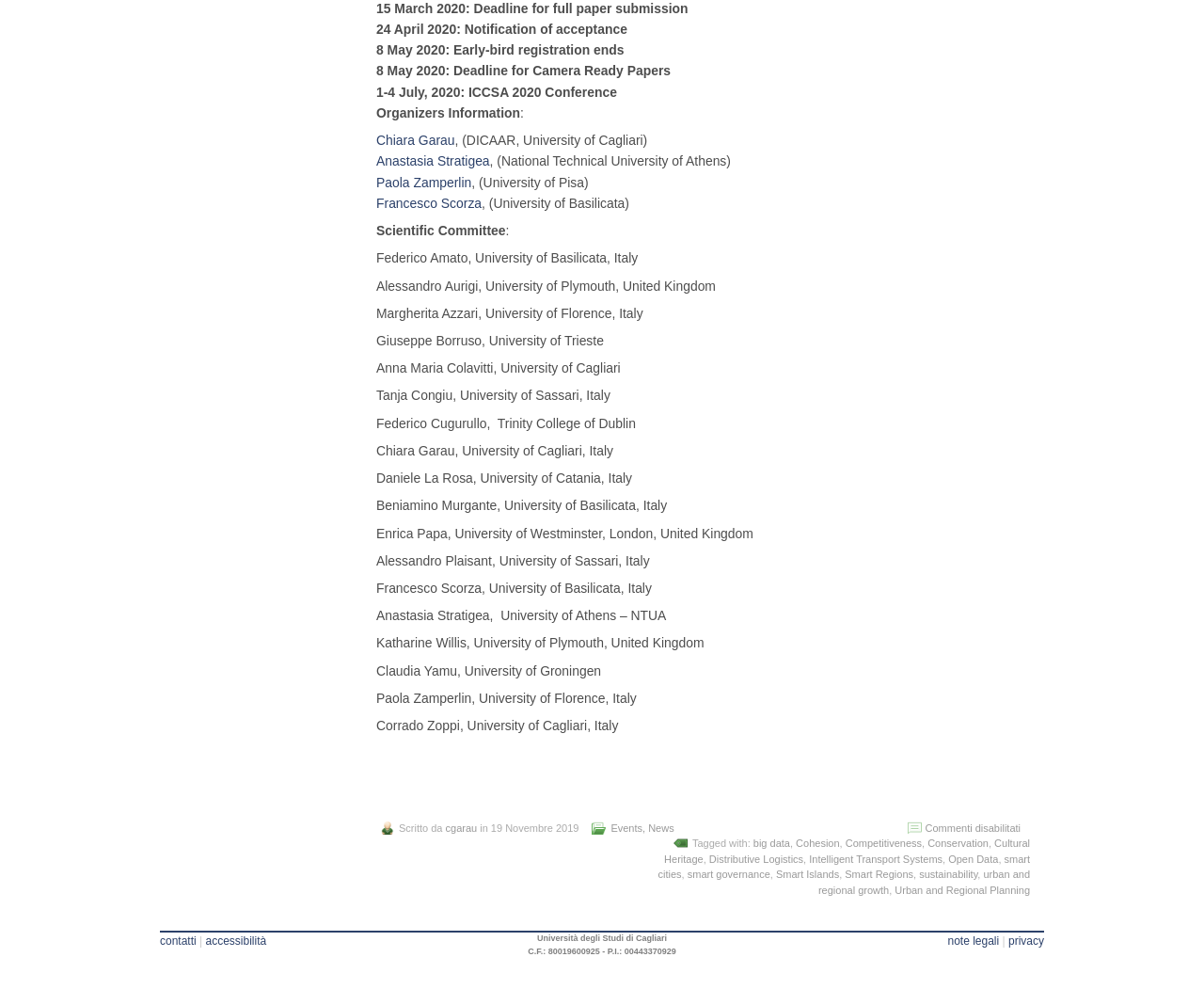Please look at the image and answer the question with a detailed explanation: How many members are in the Scientific Committee?

The Scientific Committee members are listed on the webpage, and there are 15 members mentioned, including Federico Amato, Alessandro Aurigi, Margherita Azzari, and others.